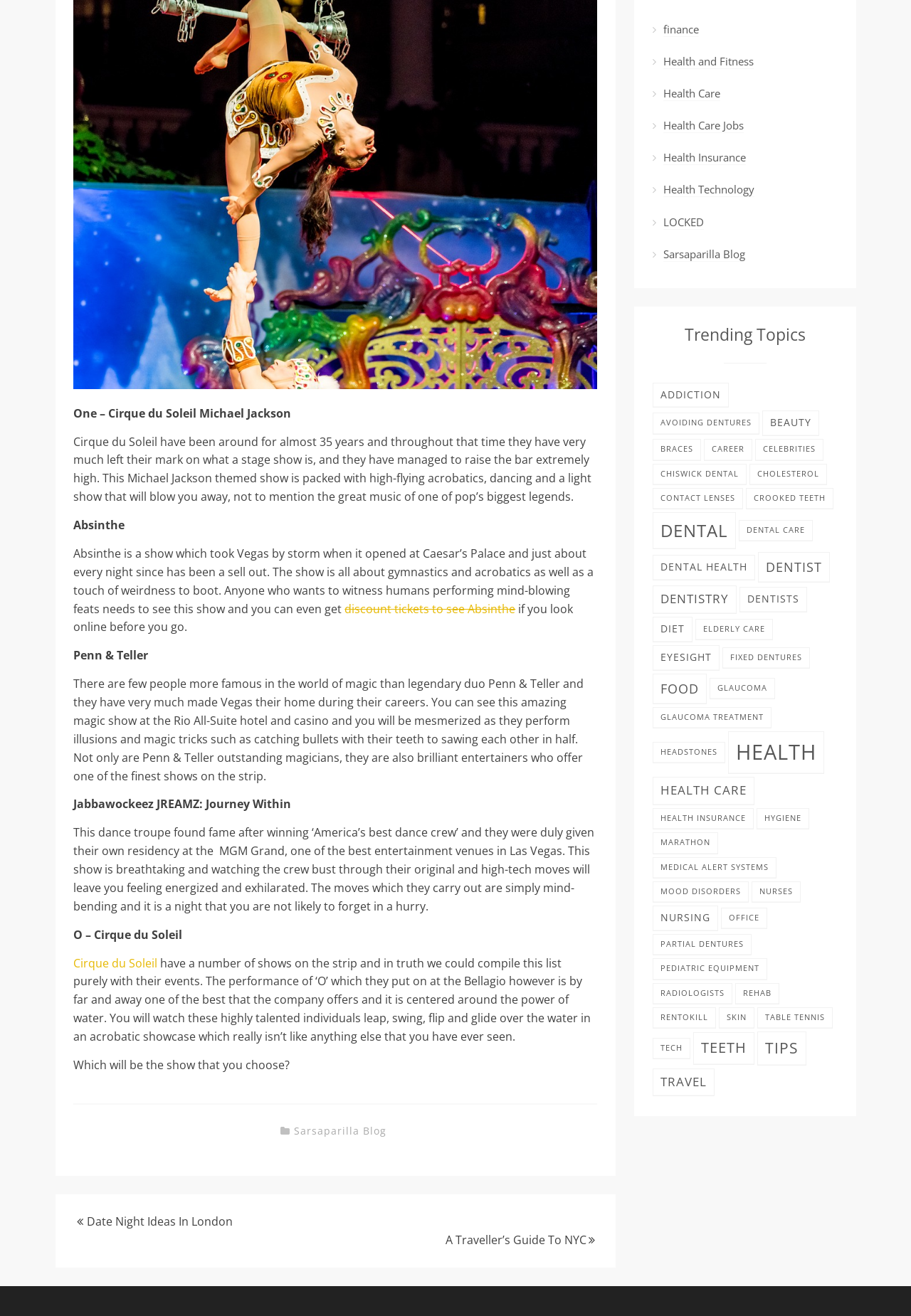Please determine the bounding box coordinates for the element with the description: "Health Technology".

[0.728, 0.139, 0.828, 0.15]